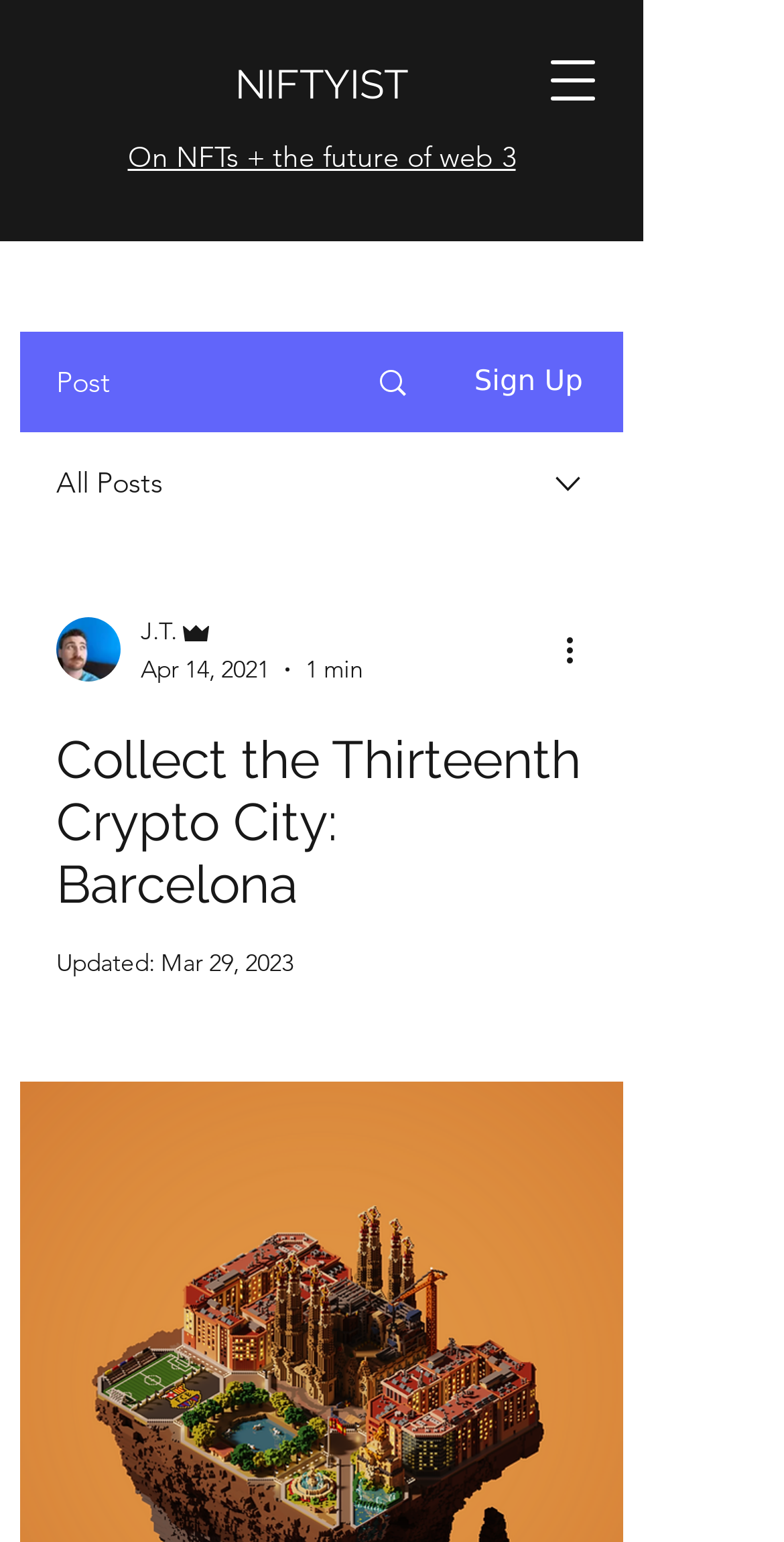Provide your answer in a single word or phrase: 
How many images are there in the webpage?

5